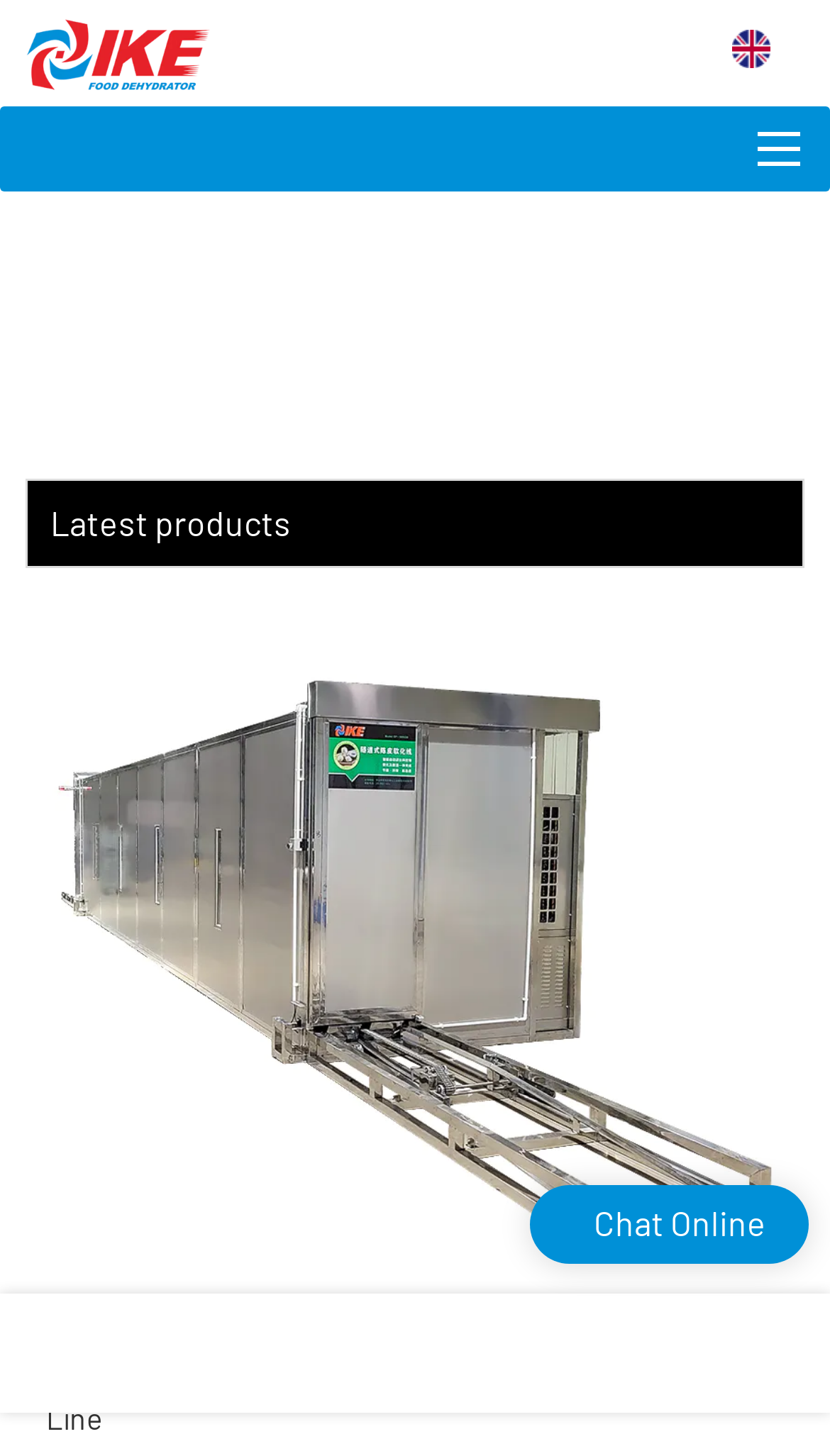Please predict the bounding box coordinates (top-left x, top-left y, bottom-right x, bottom-right y) for the UI element in the screenshot that fits the description: alt="Is amazon dehydrator cheap?-"

[0.023, 0.022, 0.268, 0.05]